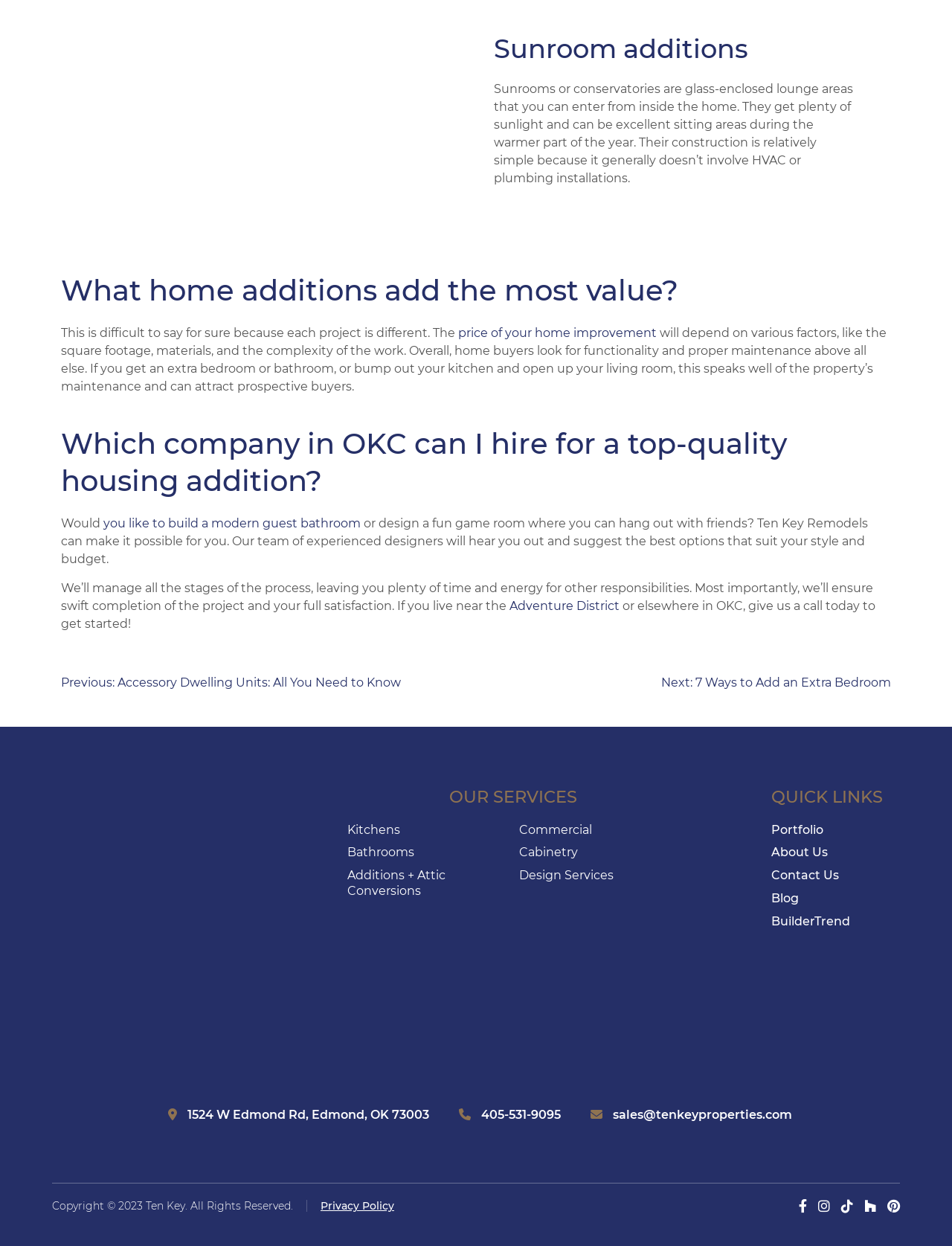How can I contact Ten Key Remodels?
Ensure your answer is thorough and detailed.

The webpage provides contact information for Ten Key Remodels, including a phone number (405-531-9095) mentioned in the link element with ID 126, and an email address (sales@tenkeyproperties.com) mentioned in the link element with ID 127.